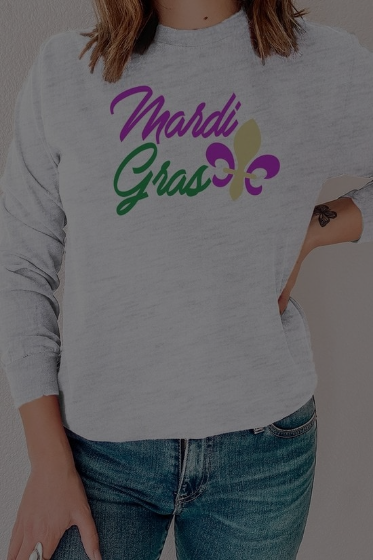What symbol is featured in the design?
Use the screenshot to answer the question with a single word or phrase.

Fleur-de-lis